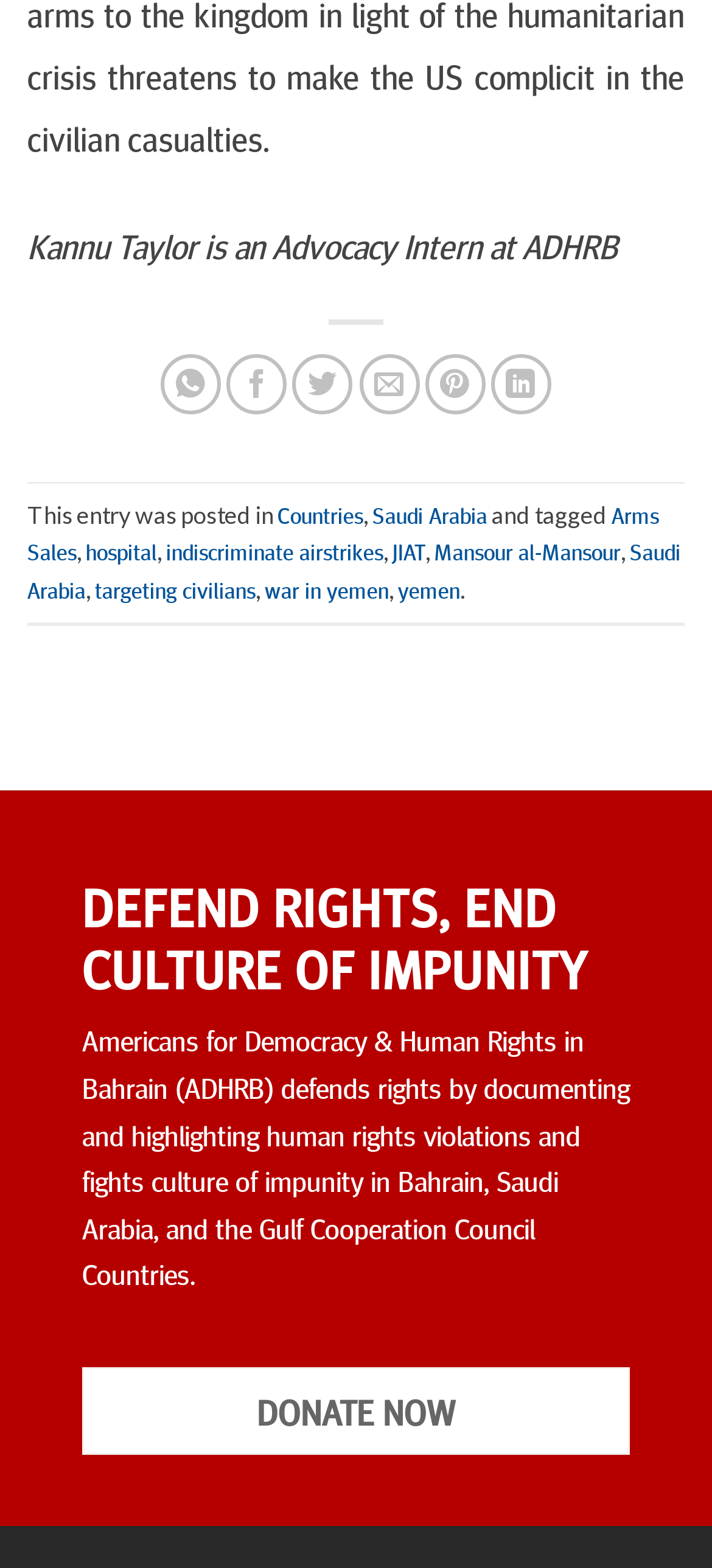Please provide the bounding box coordinates for the element that needs to be clicked to perform the instruction: "Download YourOtherMind 2013". The coordinates must consist of four float numbers between 0 and 1, formatted as [left, top, right, bottom].

None